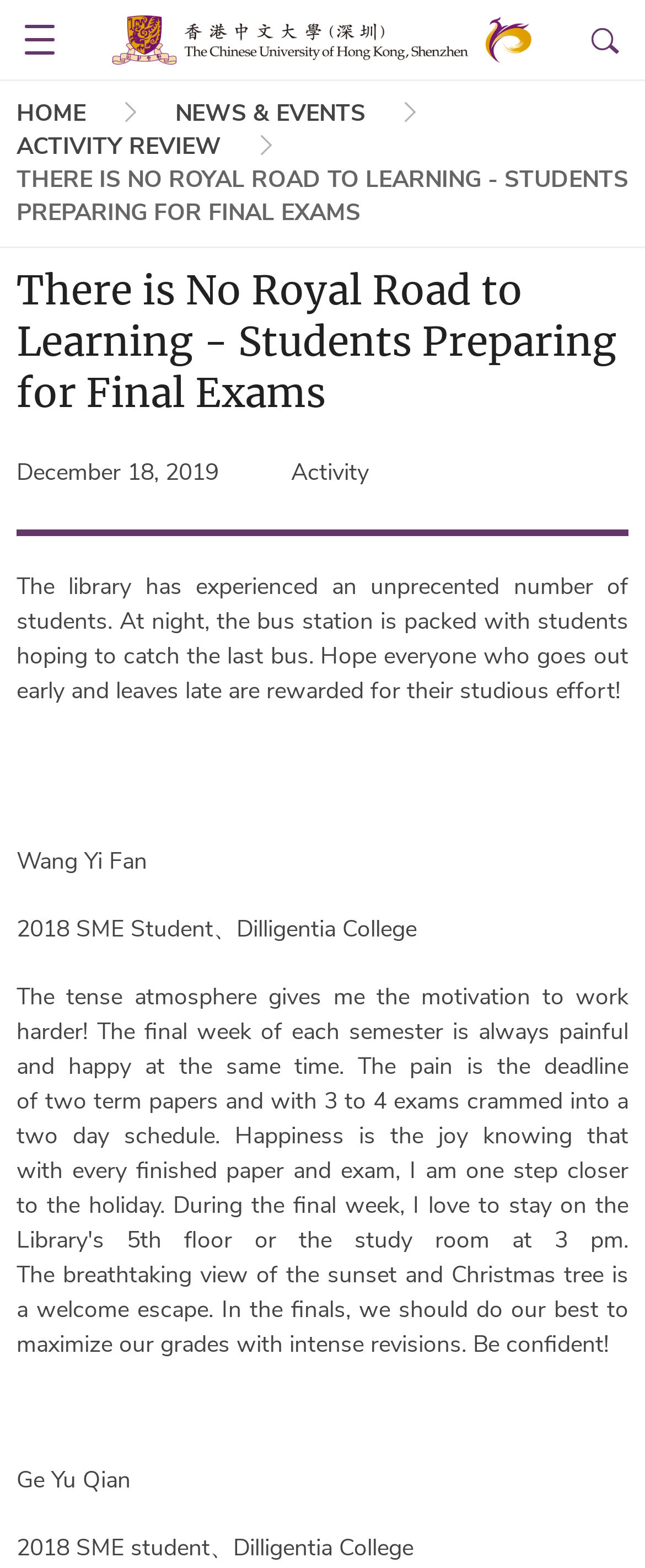Analyze and describe the webpage in a detailed narrative.

The webpage is about students at CUHK-Shenzhen preparing for their final exams. At the top left corner, there is a button and a link to the "Home" page, accompanied by a small image. To the right of these elements, there are several links to other pages, including "About", "News & Events", "Academics", and more.

Below these links, there is a navigation section with a breadcrumb trail, showing the current page's location within the website's hierarchy. The breadcrumb trail includes links to "HOME", "NEWS & EVENTS", and "ACTIVITY REVIEW".

The main content of the page is an article titled "There is No Royal Road to Learning - Students Preparing for Final Exams". The article is dated December 18, 2019, and is categorized under "Activity". The text describes the scene at the library, where many students are studying late into the night, and expresses hope that their hard work will be rewarded.

The article includes quotes from two students, Wang Yi Fan and Ge Yu Qian, both from the 2018 SME student program at Dilligentia College. Their quotes are accompanied by their names and affiliations.

Overall, the webpage has a simple and organized layout, with clear headings and concise text. There are several links to other pages and a navigation section to help users navigate the website.